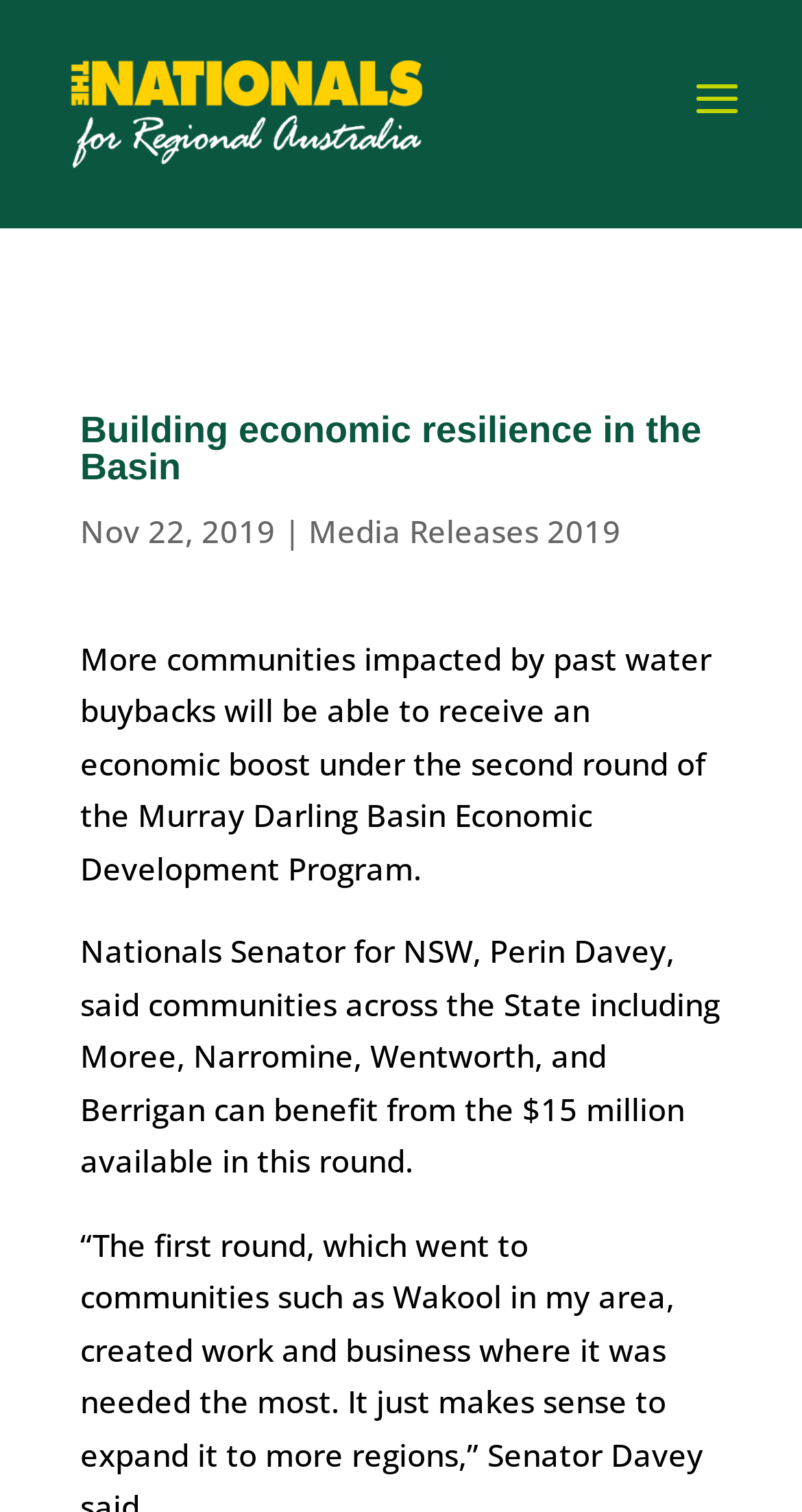Answer the question below with a single word or a brief phrase: 
How much money is available in this round?

$15 million